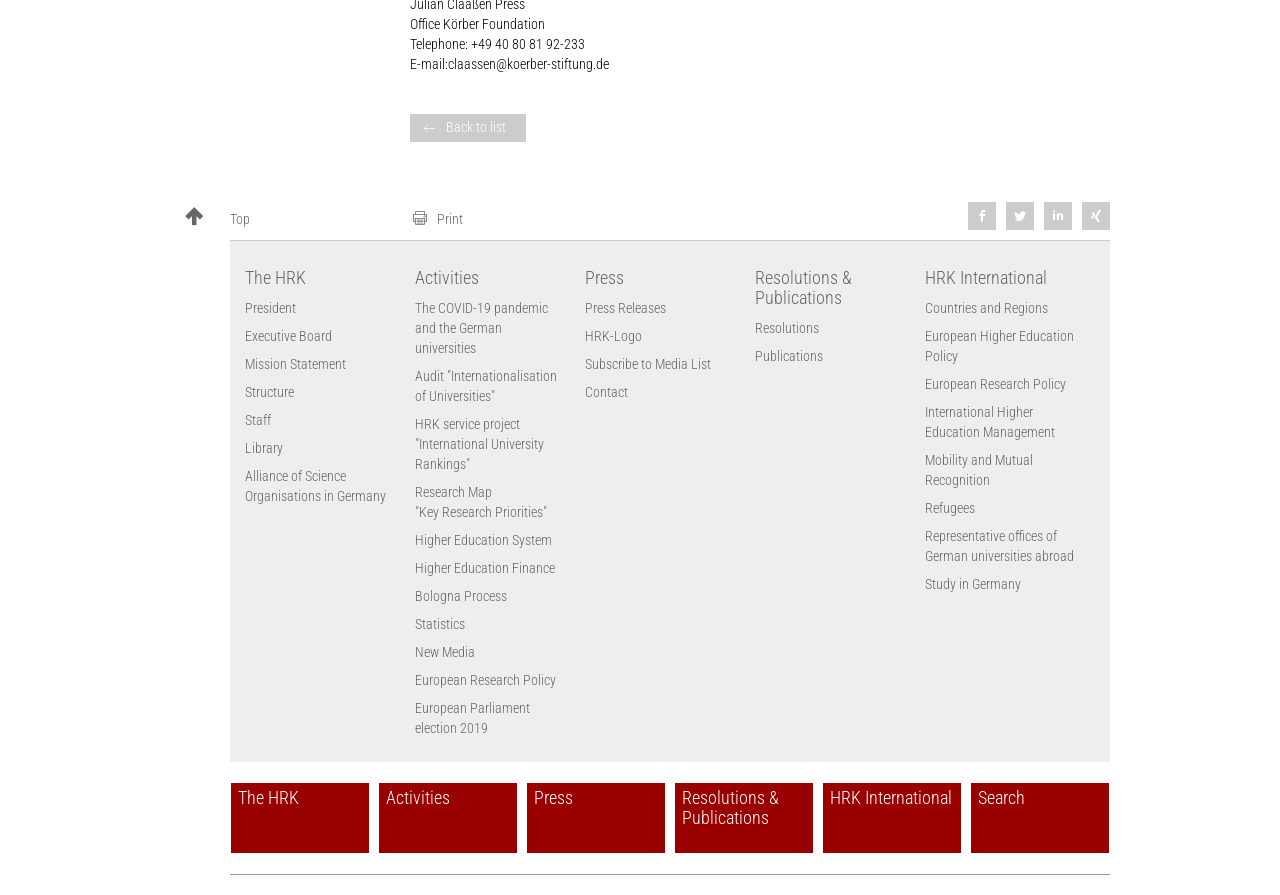Find and specify the bounding box coordinates that correspond to the clickable region for the instruction: "Click the 'Back to list' link".

[0.32, 0.127, 0.411, 0.159]